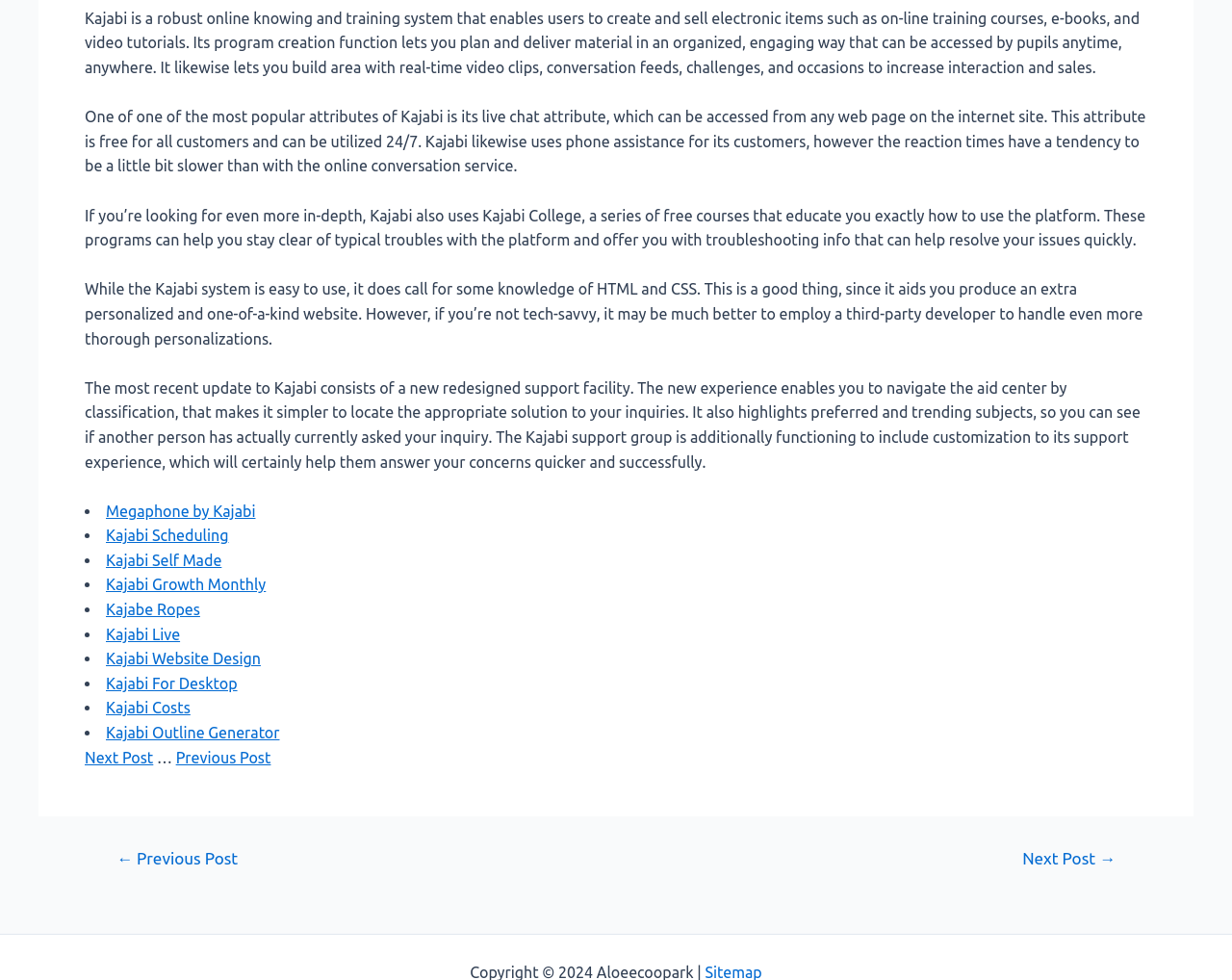Please determine the bounding box coordinates for the UI element described here. Use the format (top-left x, top-left y, bottom-right x, bottom-right y) with values bounded between 0 and 1: Next Post →

[0.81, 0.868, 0.926, 0.884]